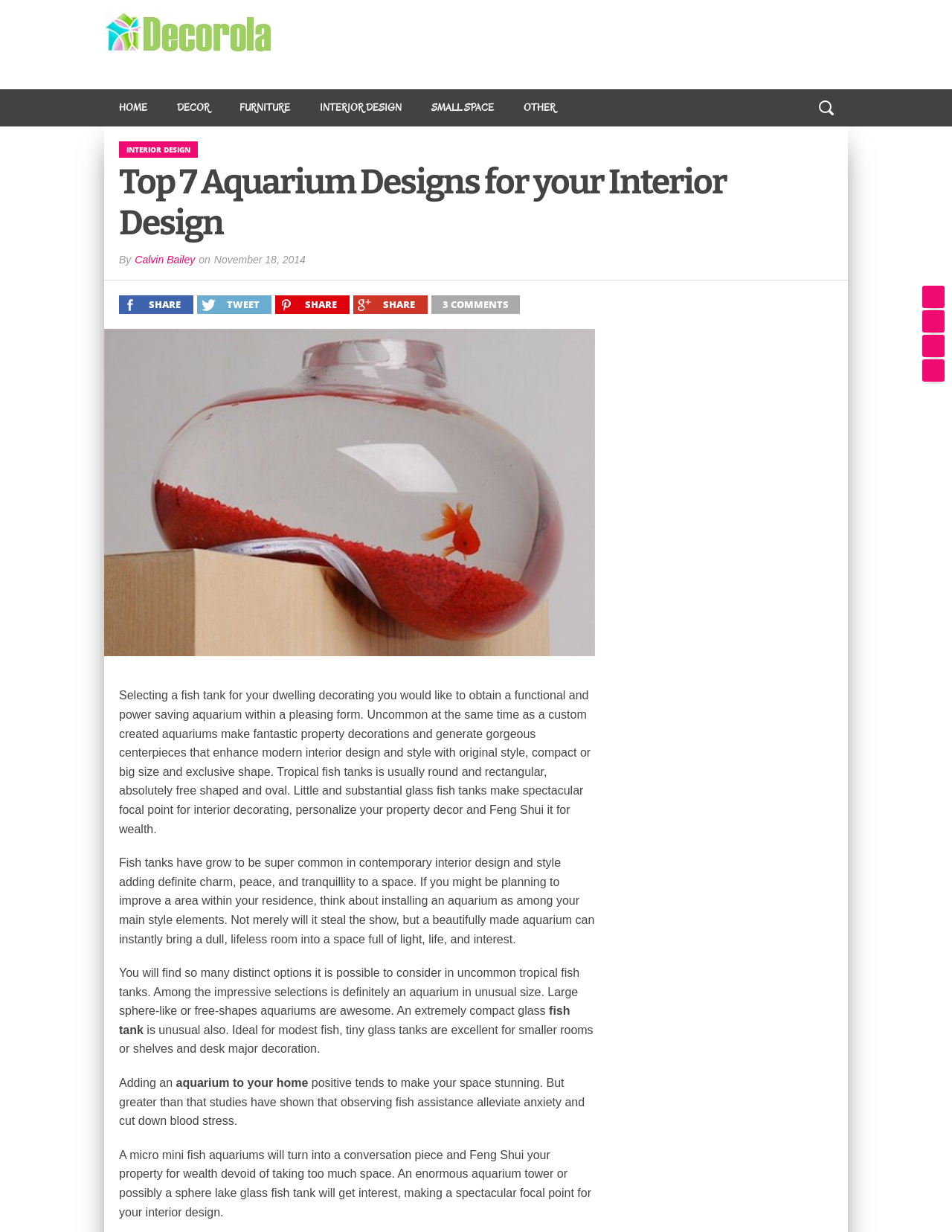From the webpage screenshot, identify the region described by Home. Provide the bounding box coordinates as (top-left x, top-left y, bottom-right x, bottom-right y), with each value being a floating point number between 0 and 1.

[0.109, 0.072, 0.17, 0.103]